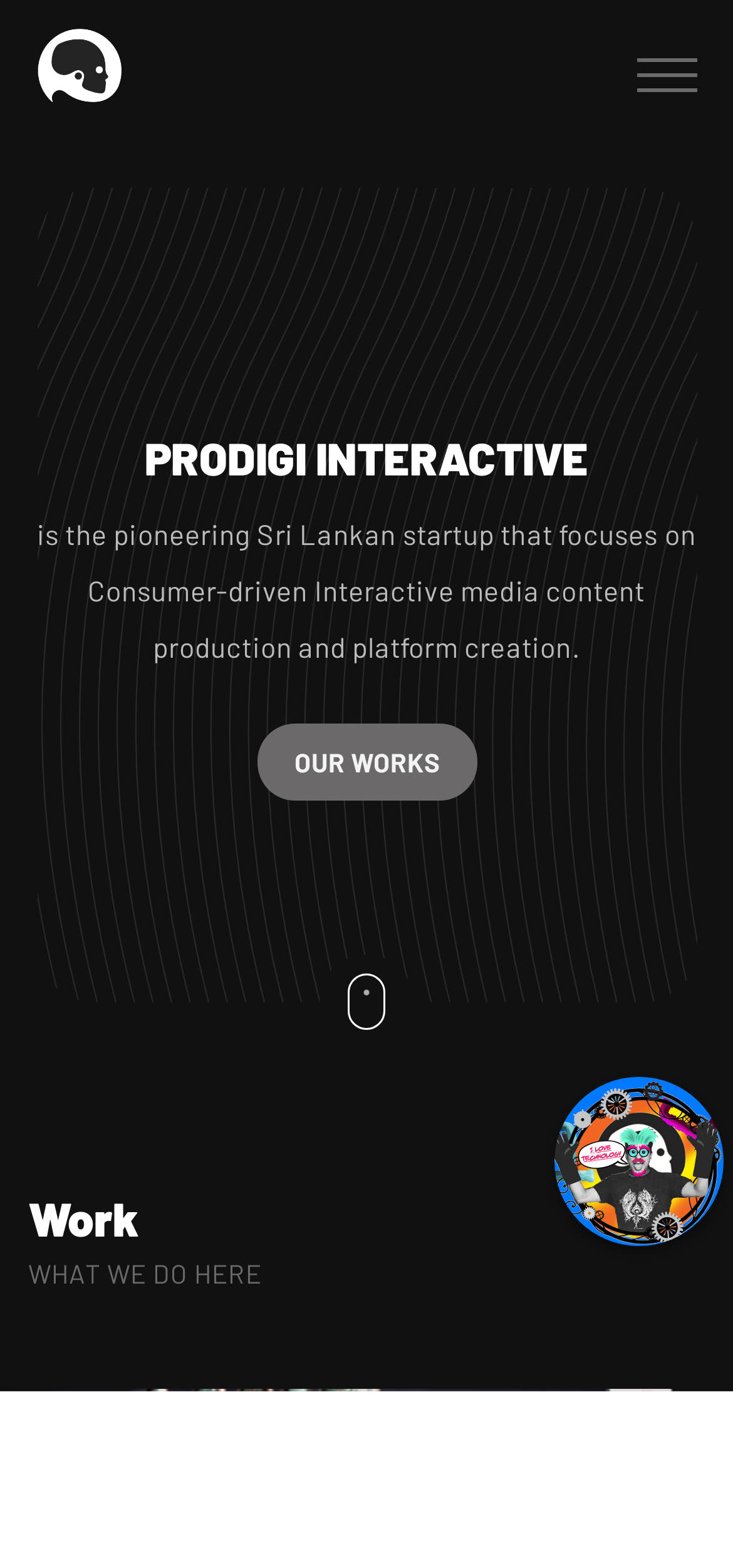Analyze and describe the webpage in a detailed narrative.

The webpage is about Prodigi Interactive, a young tech startup from Sri Lanka that specializes in Virtual and Interactive Media. At the top left of the page, there is a link. Below it, a prominent heading "PRODIGI INTERACTIVE" spans almost the entire width of the page. 

Underneath the heading, a paragraph of text describes Prodigi Interactive as a pioneering Sri Lankan startup that focuses on Consumer-driven Interactive media content production and platform creation. 

To the right of this text, there is a link labeled "OUR WORKS". Below this link, a heading "Work" is positioned. Under the "Work" heading, a subheading "WHAT WE DO HERE" is placed. 

Further down, a section dedicated to "Gaming" is found, indicated by a heading.